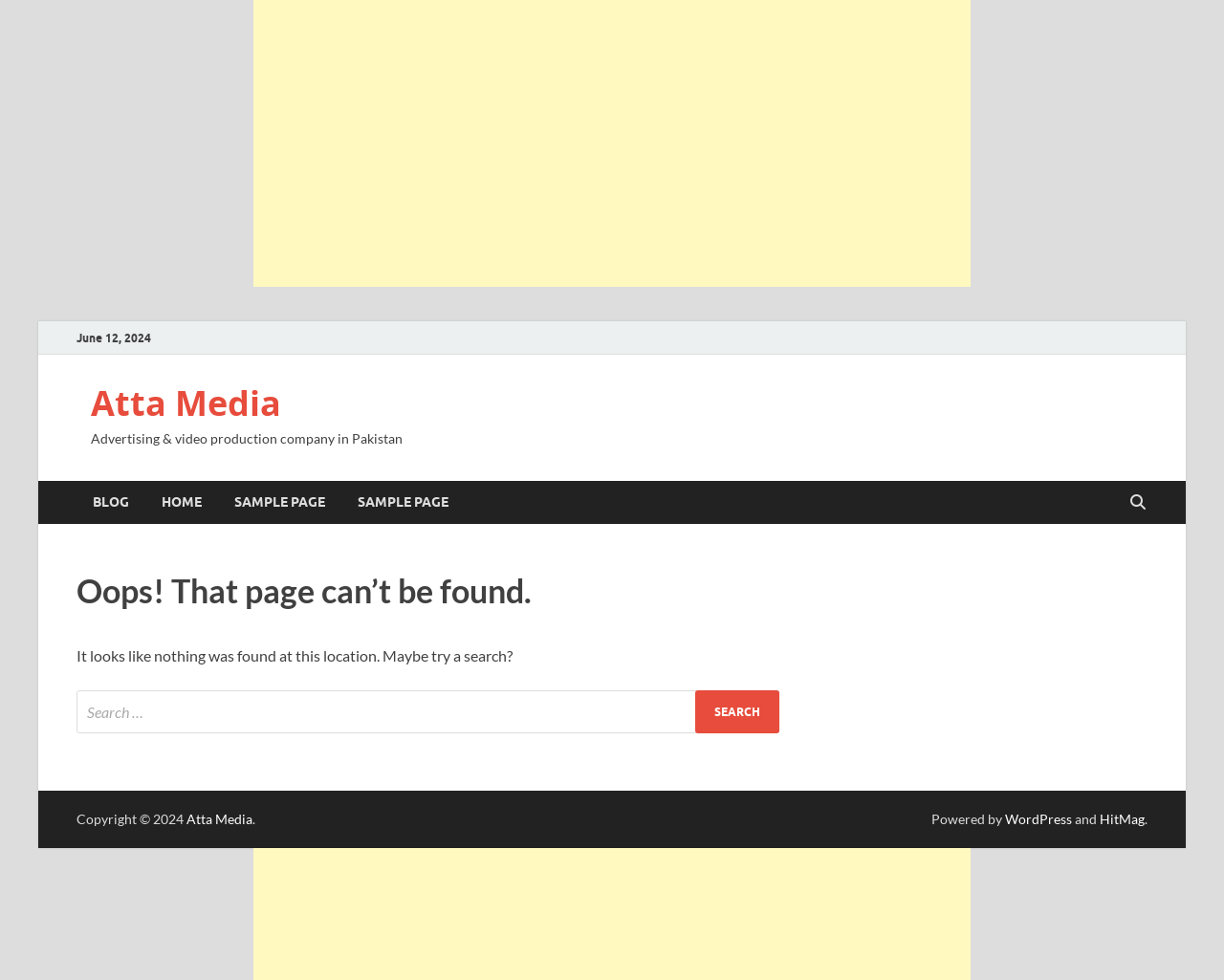What is the date displayed on the webpage?
Please give a detailed and elaborate explanation in response to the question.

I found the date 'June 12, 2024' displayed on the webpage, which is located at the top section of the page, above the navigation links.